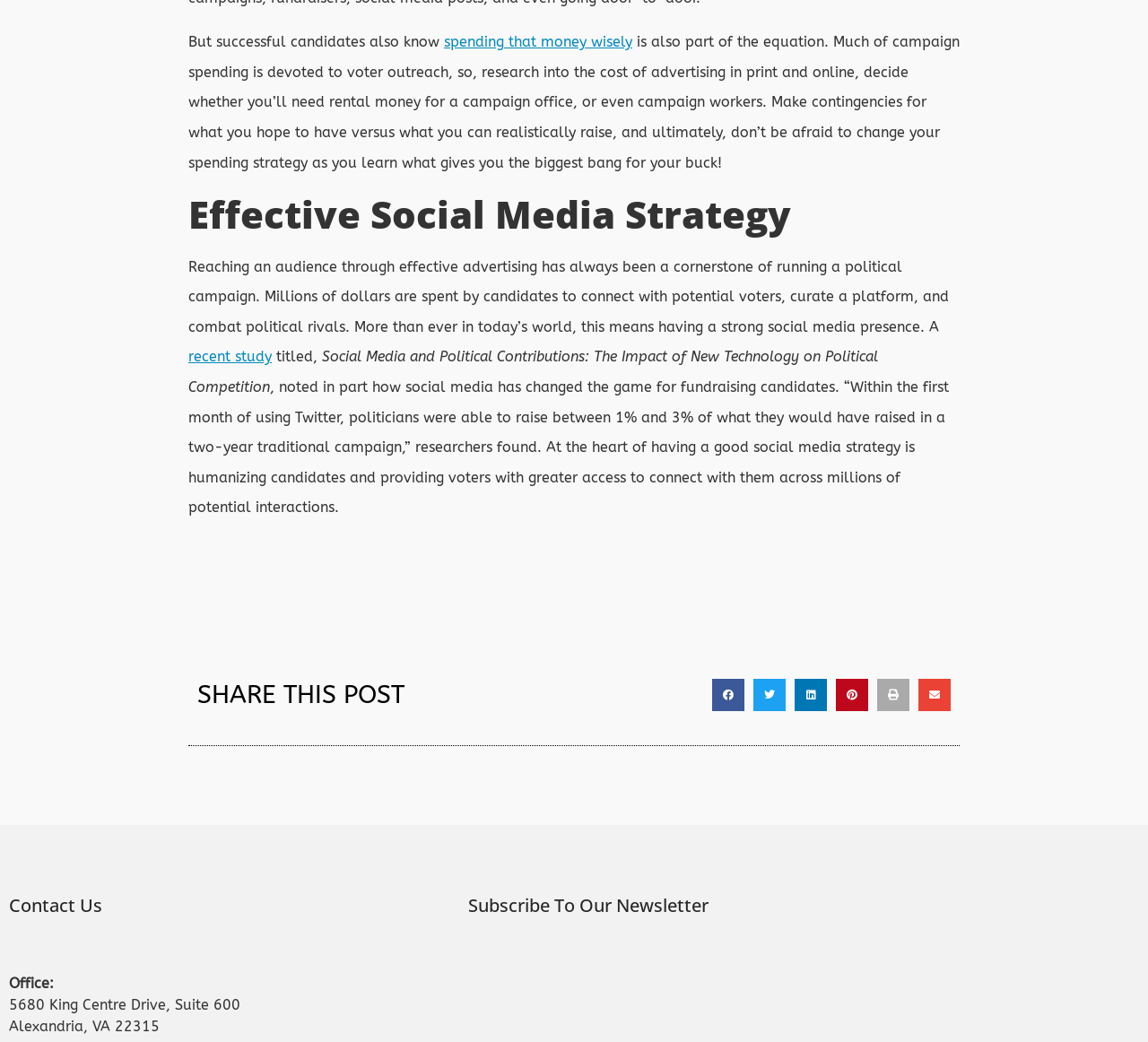What is the title of the study mentioned on the webpage?
Refer to the image and provide a detailed answer to the question.

The webpage references a study titled 'Social Media and Political Contributions: The Impact of New Technology on Political Competition', which explores the impact of social media on political fundraising.